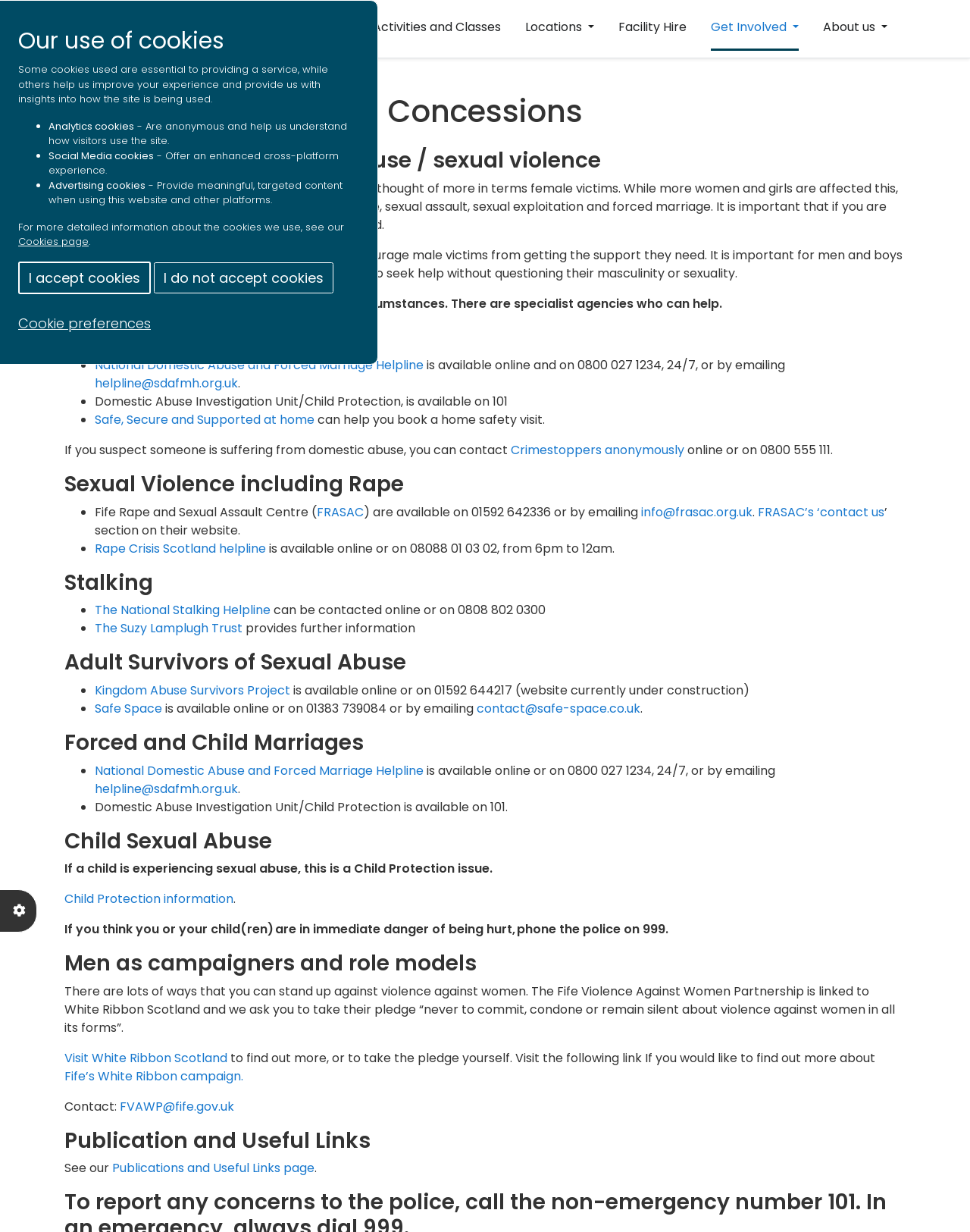Determine the bounding box coordinates of the area to click in order to meet this instruction: "Go to Home".

[0.322, 0.005, 0.359, 0.042]